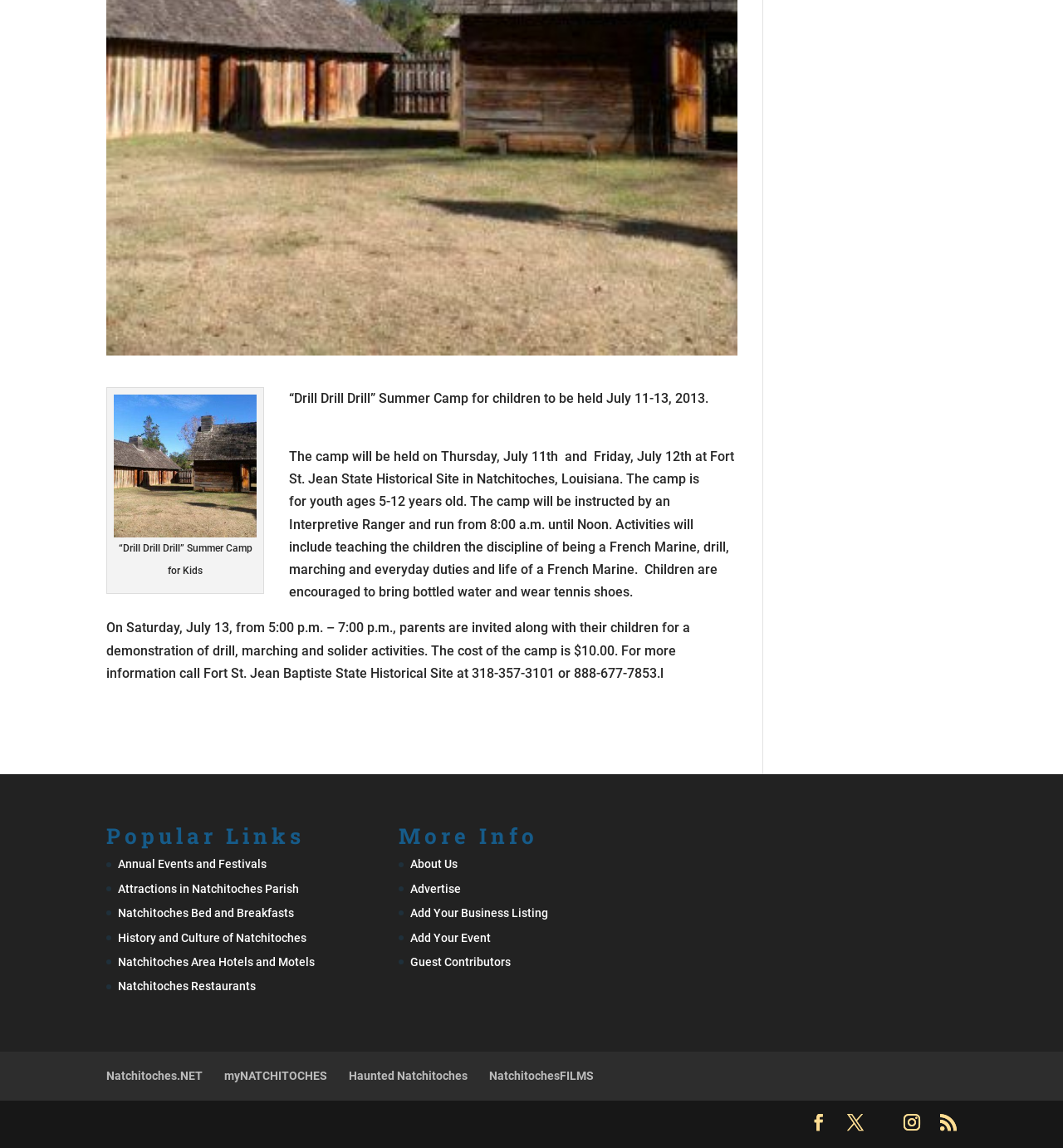Using the provided description RSS, find the bounding box coordinates for the UI element. Provide the coordinates in (top-left x, top-left y, bottom-right x, bottom-right y) format, ensuring all values are between 0 and 1.

[0.884, 0.969, 0.9, 0.989]